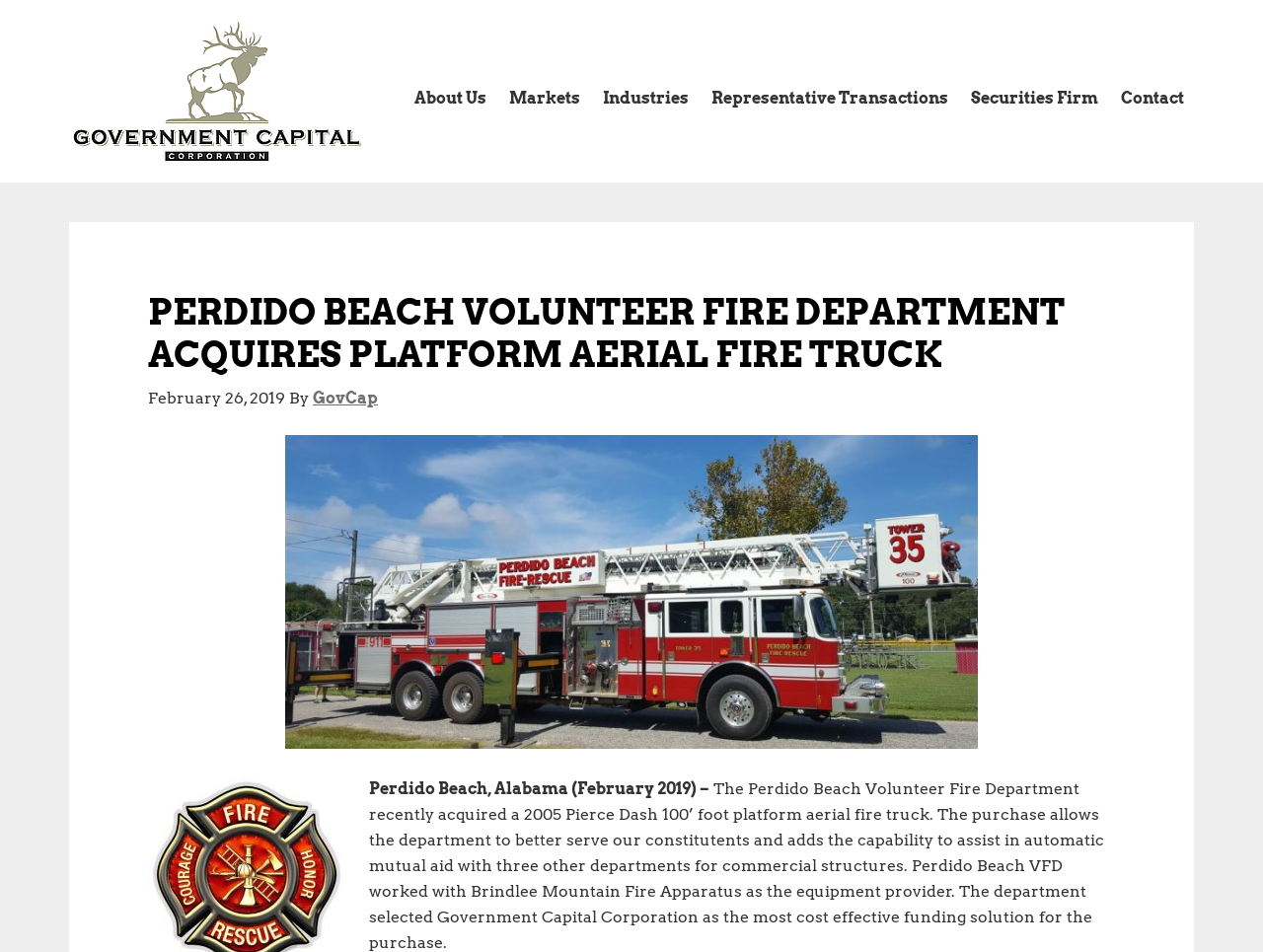Carefully examine the image and provide an in-depth answer to the question: What type of truck was acquired?

The webpage header mentions 'PLATFORM AERIAL FIRE TRUCK', which indicates that the type of truck acquired is an aerial fire truck.